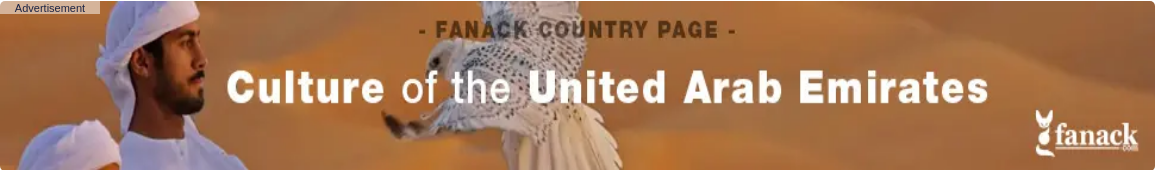Describe all significant details and elements found in the image.

The image prominently features a header for the "Fanack Country Page," focusing on the "Culture of the United Arab Emirates." The background showcases a warm, sandy landscape, symbolizing the desert environment typical of the UAE. To the left, a man in traditional attire gazes thoughtfully, while beside him, a majestic falcon, a symbol of strength and cultural heritage in the region, is poised elegantly. The design emphasizes the rich cultural narratives of the UAE, inviting viewers to explore its traditions and heritage through the lens of Fanack.